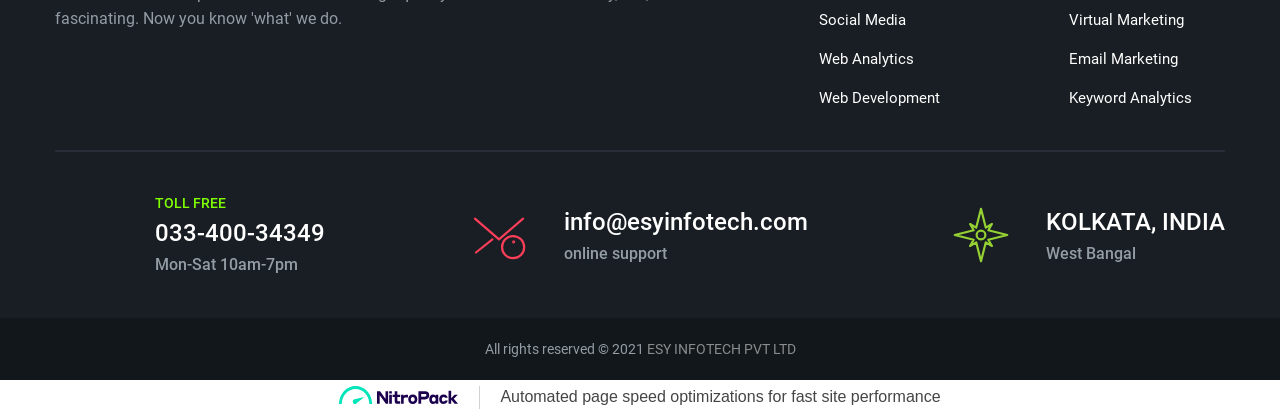Please identify the bounding box coordinates of the element I need to click to follow this instruction: "check online support".

[0.44, 0.588, 0.521, 0.634]